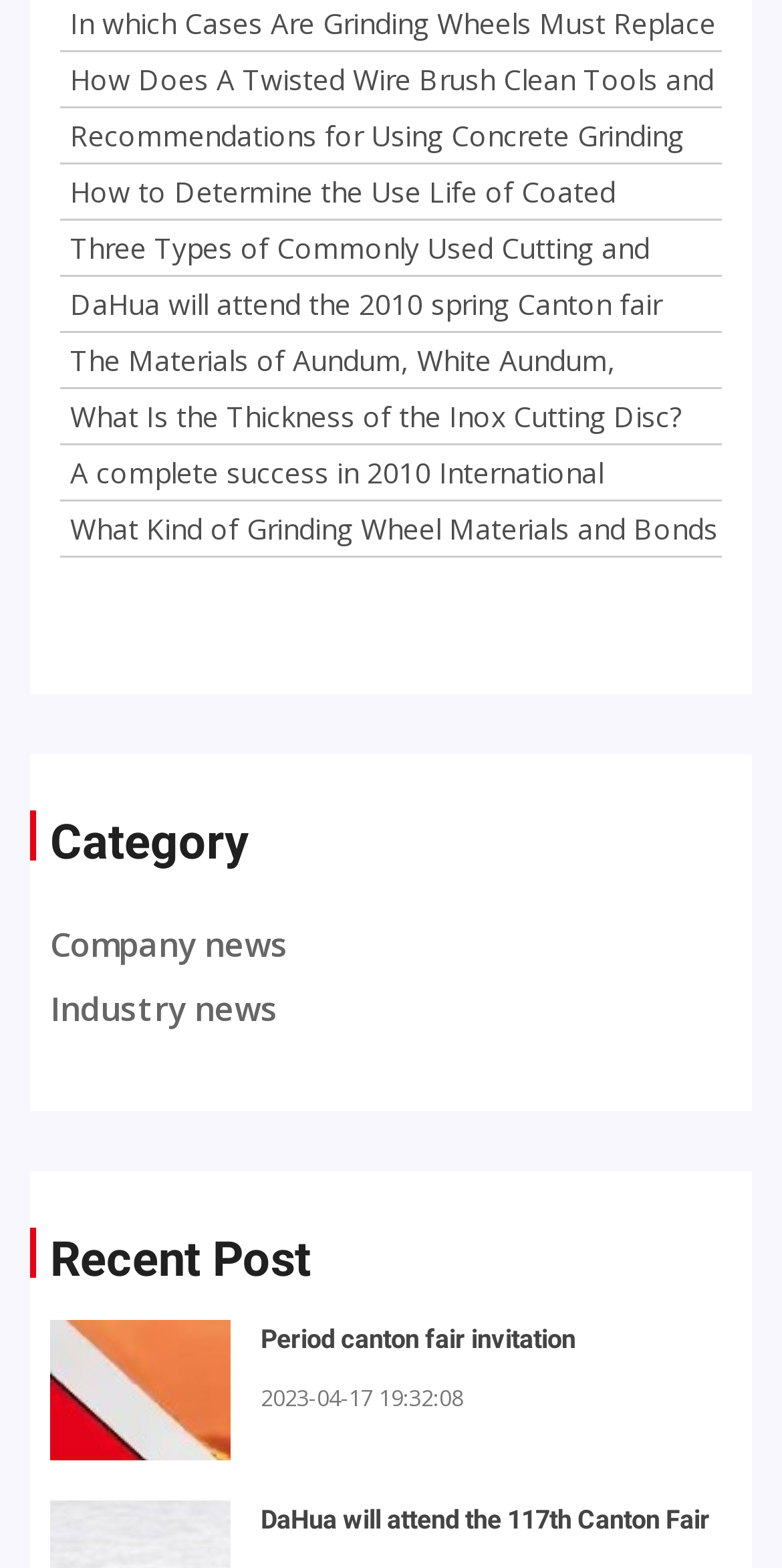Can you find the bounding box coordinates for the element that needs to be clicked to execute this instruction: "Learn about the materials of Aundum, White Aundum, Chrome Aundum"? The coordinates should be given as four float numbers between 0 and 1, i.e., [left, top, right, bottom].

[0.077, 0.217, 0.787, 0.278]